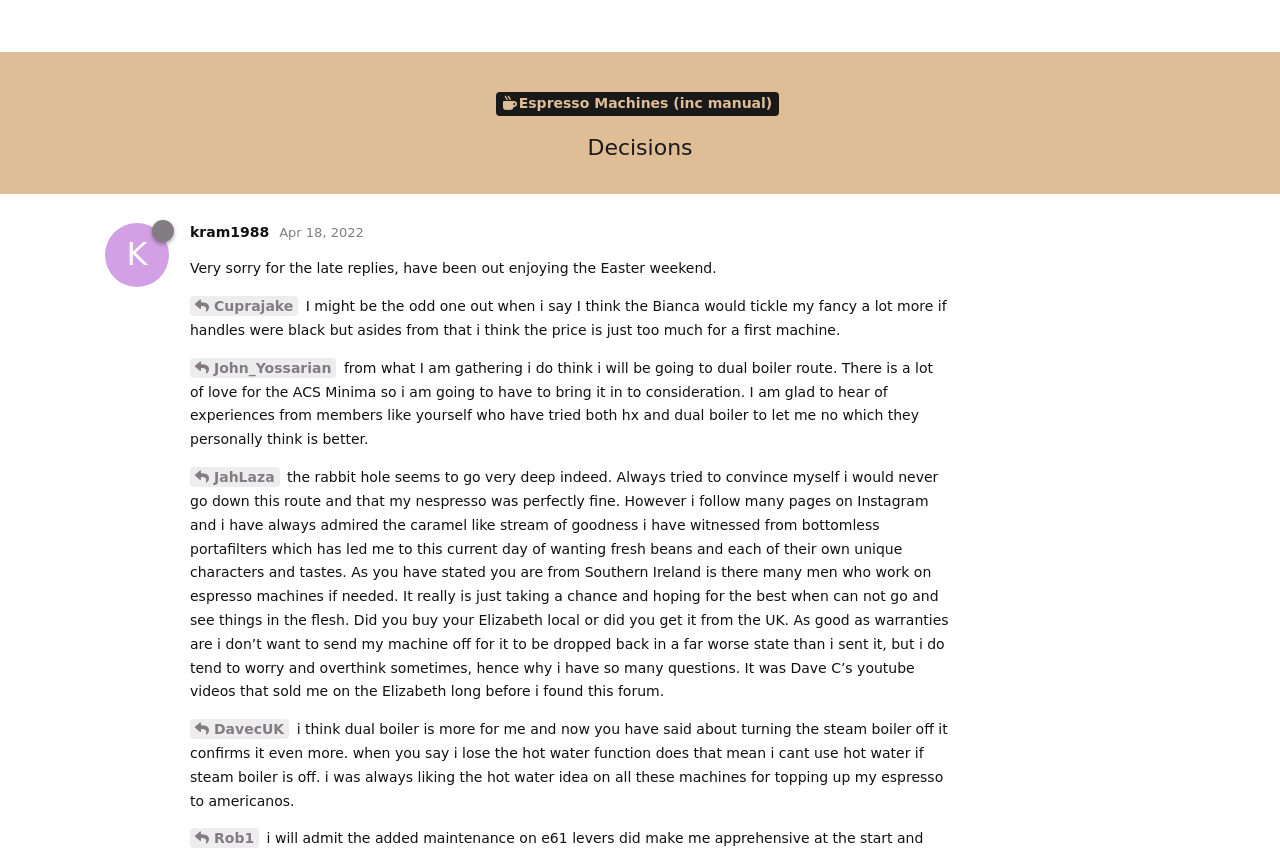Identify the bounding box coordinates for the region of the element that should be clicked to carry out the instruction: "Go back to the discussion list". The bounding box coordinates should be four float numbers between 0 and 1, i.e., [left, top, right, bottom].

[0.006, 0.009, 0.034, 0.052]